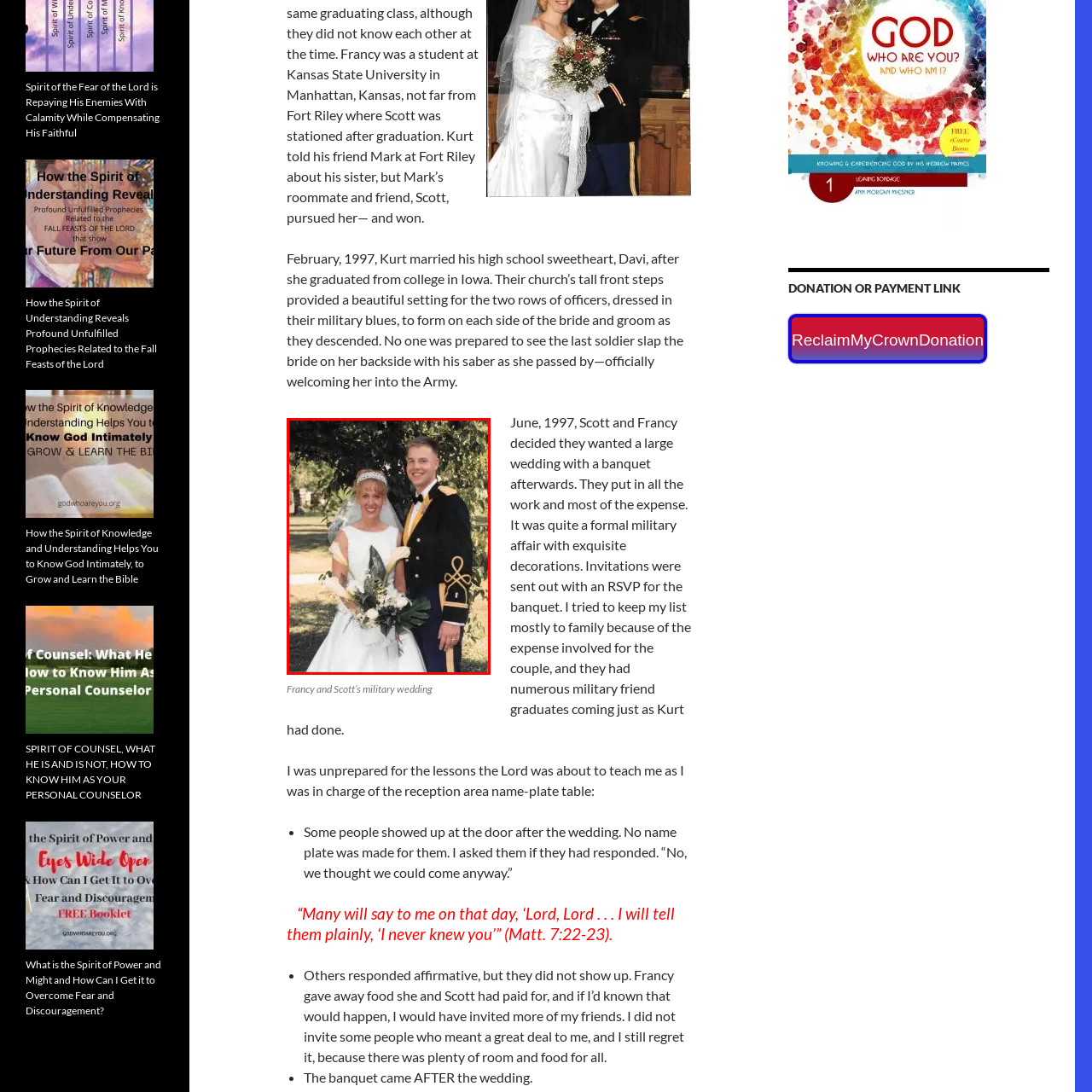What type of flowers are in Francy's bouquet?
Analyze the image within the red frame and provide a concise answer using only one word or a short phrase.

White calla lilies